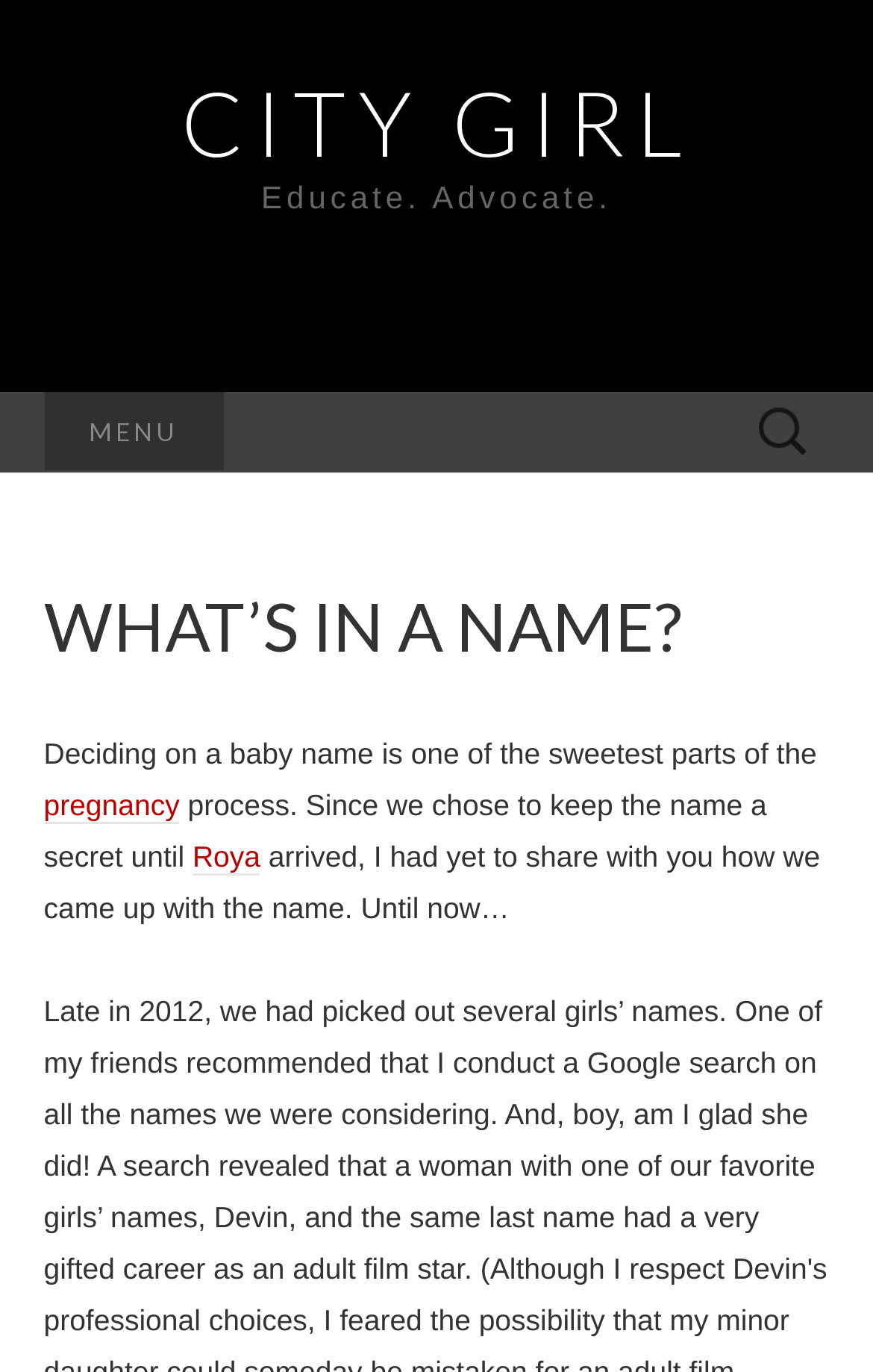What is the author talking about?
Using the information from the image, answer the question thoroughly.

I inferred the answer by reading the text on the webpage, which mentions 'Deciding on a baby name is one of the sweetest parts of the pregnancy process.' This suggests that the author is discussing the process of choosing a baby name.